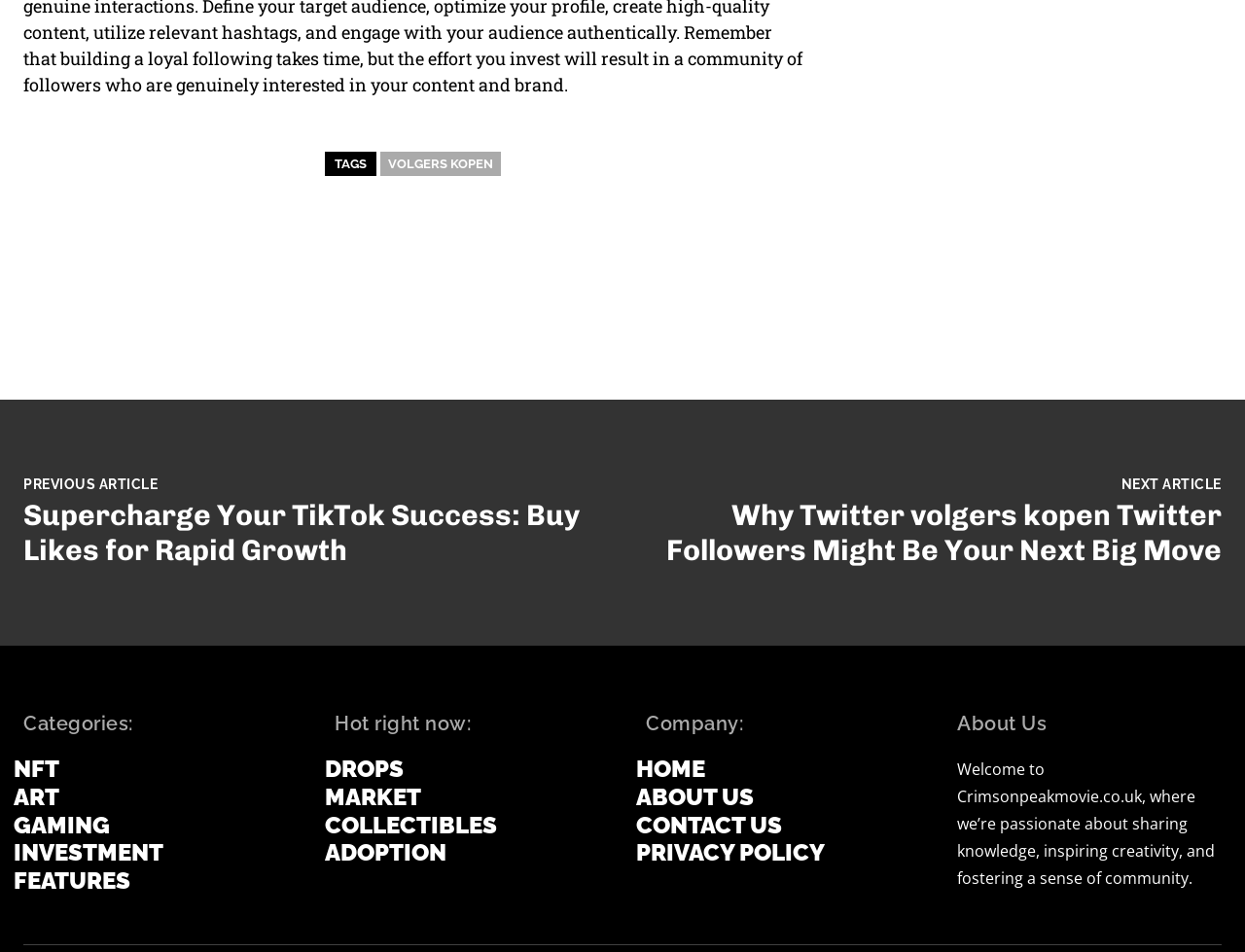Please provide the bounding box coordinates for the element that needs to be clicked to perform the following instruction: "Browse the NFT category". The coordinates should be given as four float numbers between 0 and 1, i.e., [left, top, right, bottom].

[0.011, 0.794, 0.231, 0.823]